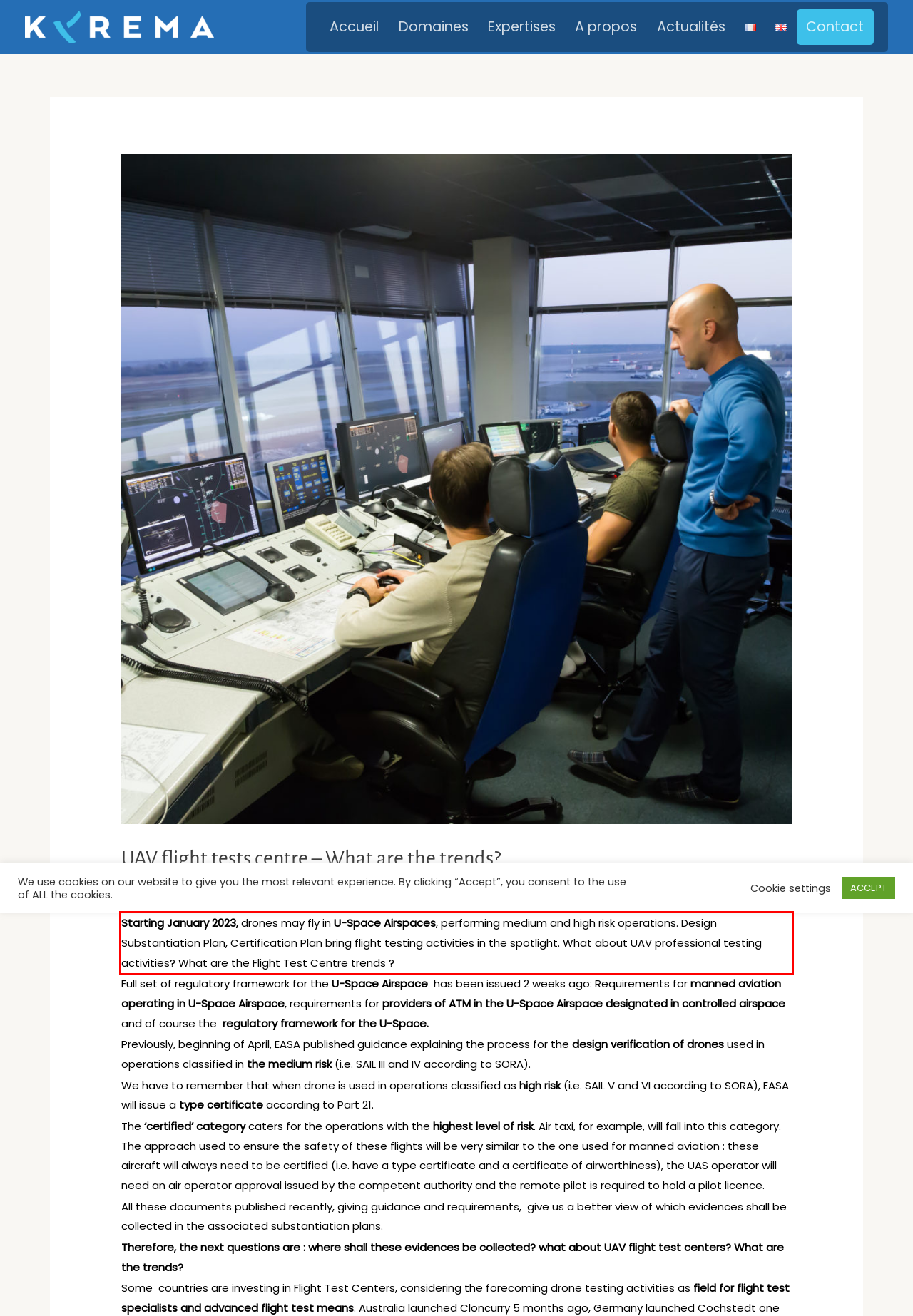You have a screenshot of a webpage, and there is a red bounding box around a UI element. Utilize OCR to extract the text within this red bounding box.

Starting January 2023, drones may fly in U-Space Airspaces, performing medium and high risk operations. Design Substantiation Plan, Certification Plan bring flight testing activities in the spotlight. What about UAV professional testing activities? What are the Flight Test Centre trends ?